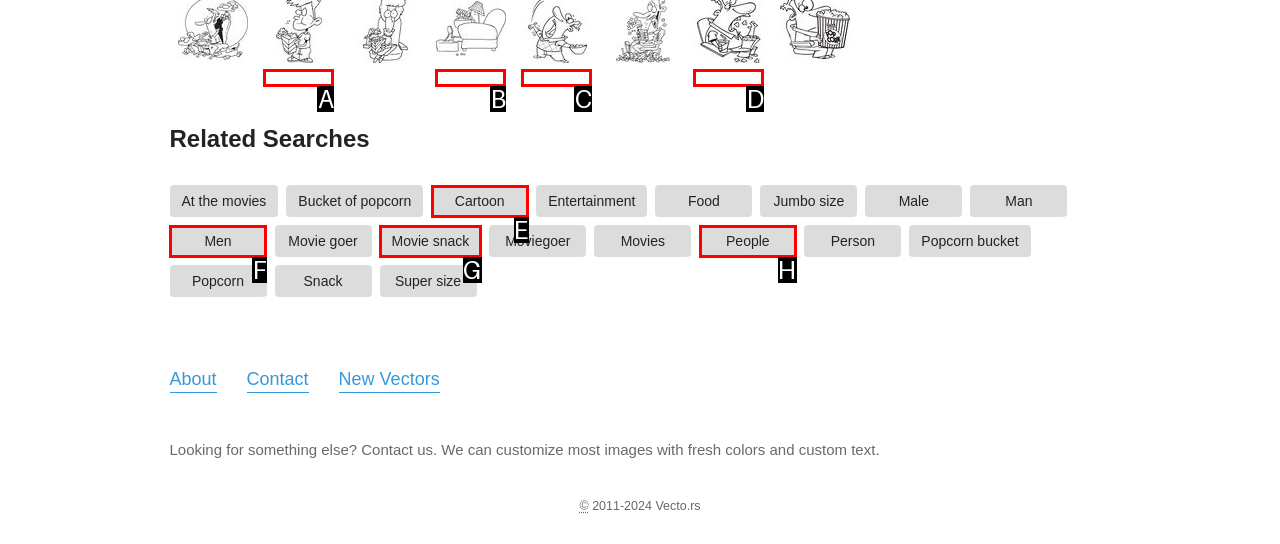Based on the description Movie snack, identify the most suitable HTML element from the options. Provide your answer as the corresponding letter.

G